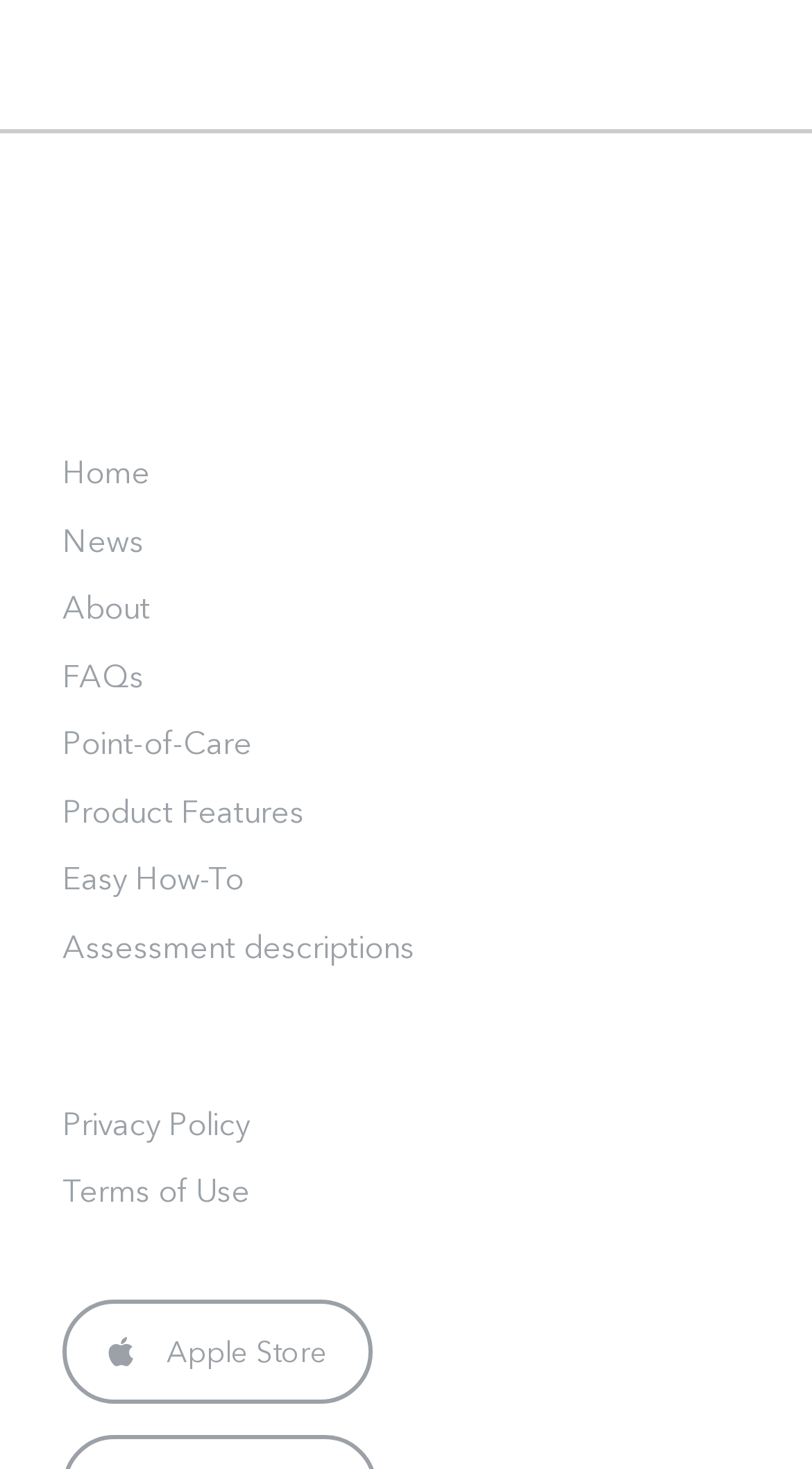Provide a one-word or short-phrase response to the question:
What is the first menu item?

Home